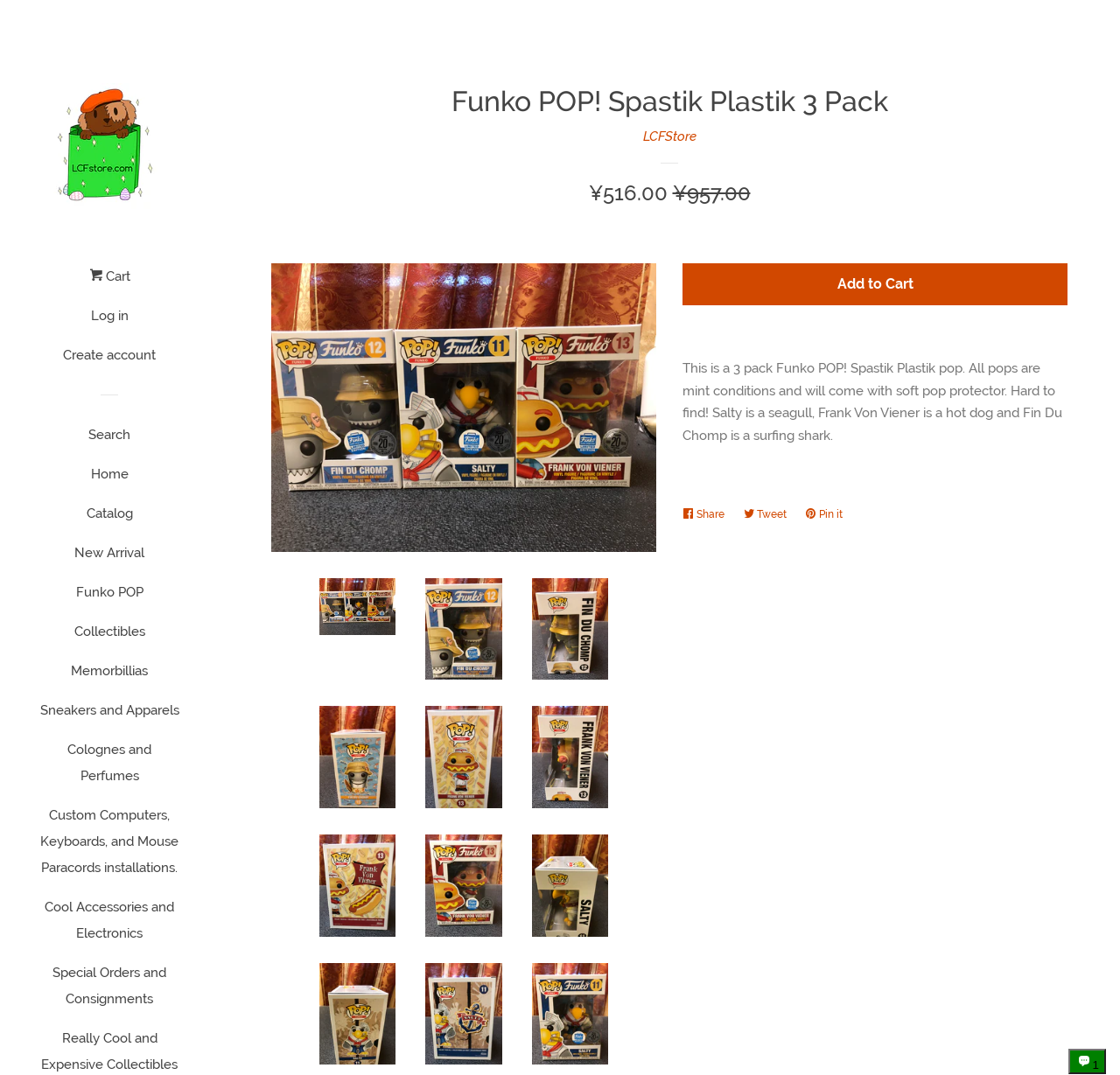What is the name of the product?
Using the information from the image, give a concise answer in one word or a short phrase.

Funko POP! Spastik Plastik 3 Pack